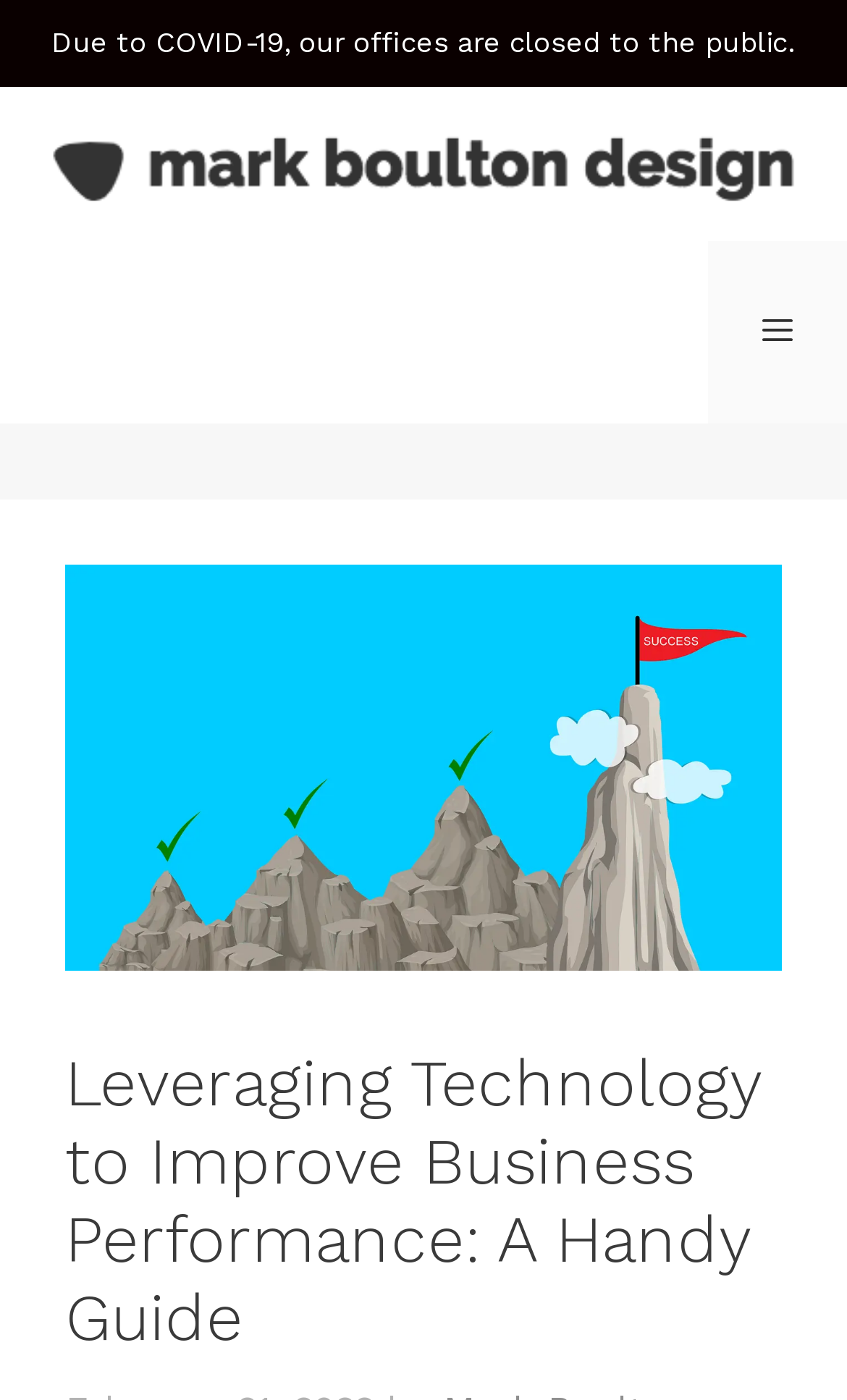Create an elaborate caption that covers all aspects of the webpage.

The webpage is titled "Leveraging Technology to Improve Business Performance: A Handy Guide". At the top, there is a banner that spans the entire width of the page, containing a link to "Mark Boulton Design" accompanied by an image. Below the banner, there is a navigation menu on the right side, which is initially collapsed and can be expanded by clicking the "MENU" button.

On the left side, there is a complementary section that takes up most of the page's width, containing a static text notification that informs visitors that the offices are closed to the public due to COVID-19. 

Further down, there is a prominent image that occupies a significant portion of the page, accompanied by a heading with the same title as the webpage. The image and heading are centered on the page, with the heading positioned below the image.